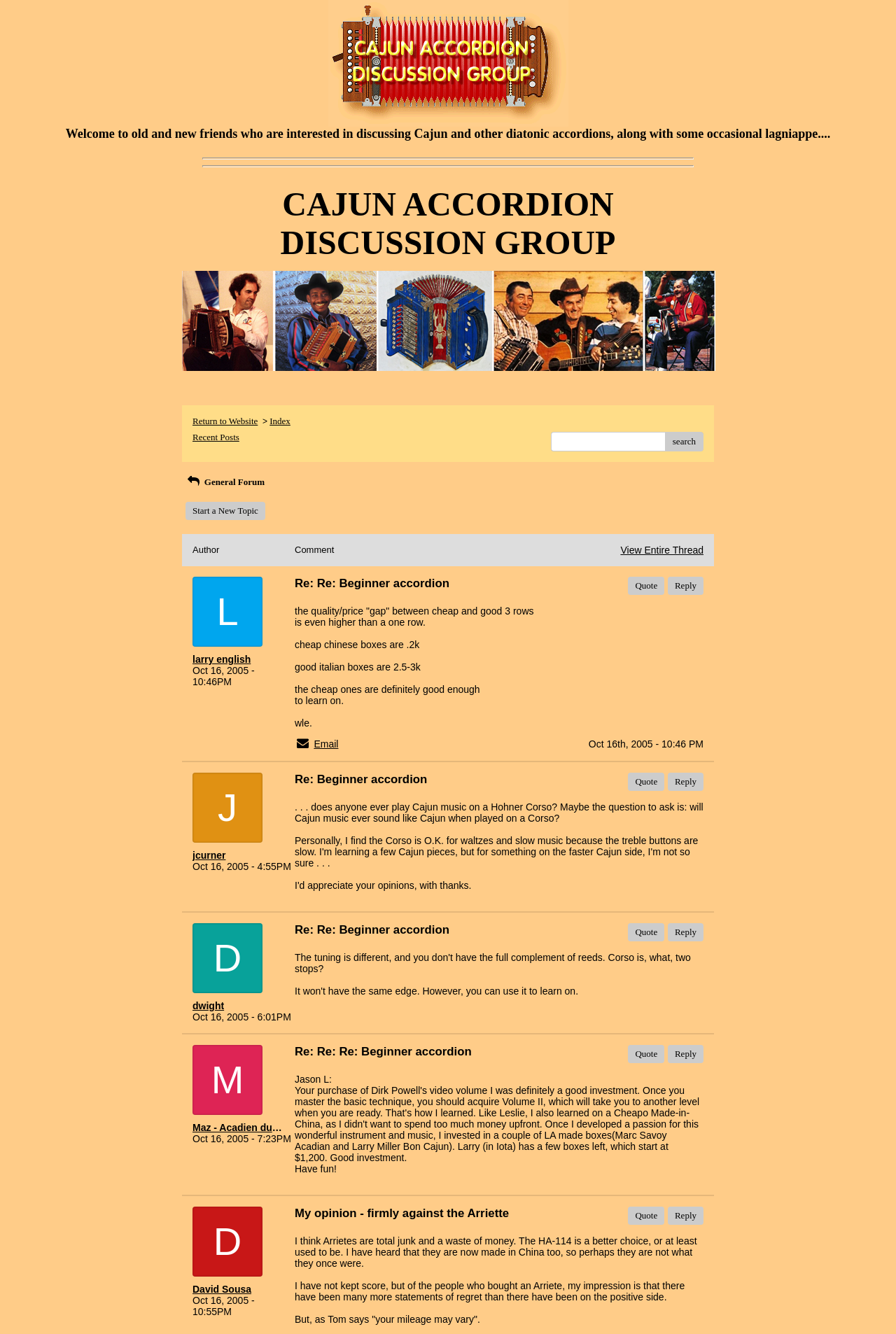Using the information in the image, give a detailed answer to the following question: How many buttons are there in each message?

I found the answer by looking at each message and counting the number of buttons, which are consistently 'Quote' and 'Reply' buttons.